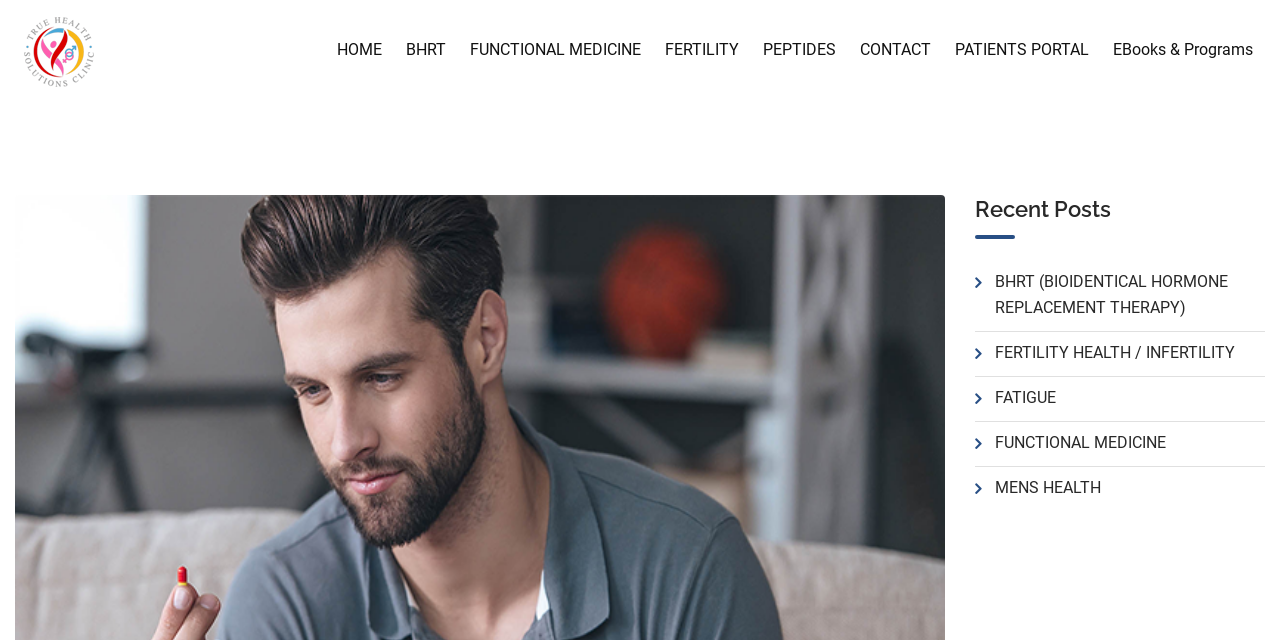Provide the bounding box coordinates of the HTML element described by the text: "FUNCTIONAL MEDICINE". The coordinates should be in the format [left, top, right, bottom] with values between 0 and 1.

[0.777, 0.684, 0.911, 0.713]